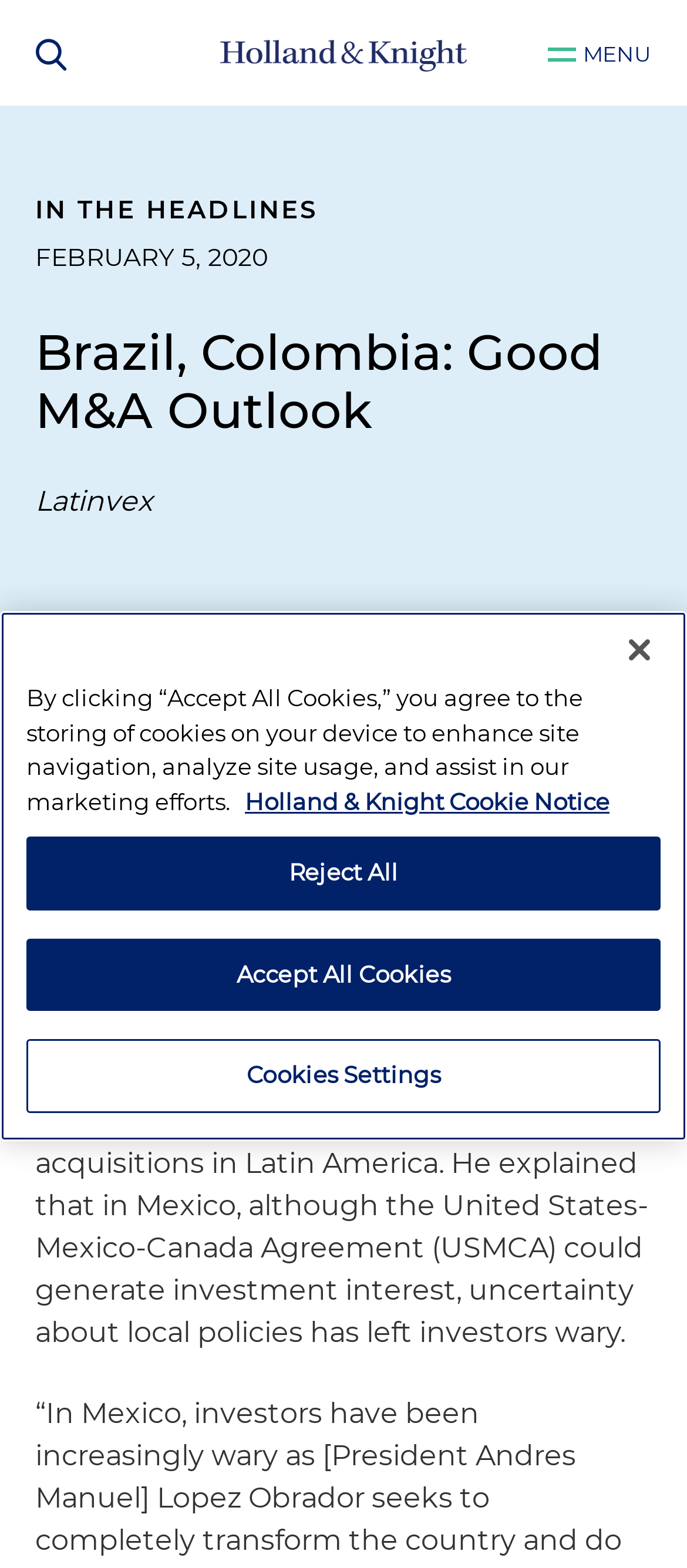Provide a short answer using a single word or phrase for the following question: 
What is the language of the webpage?

English